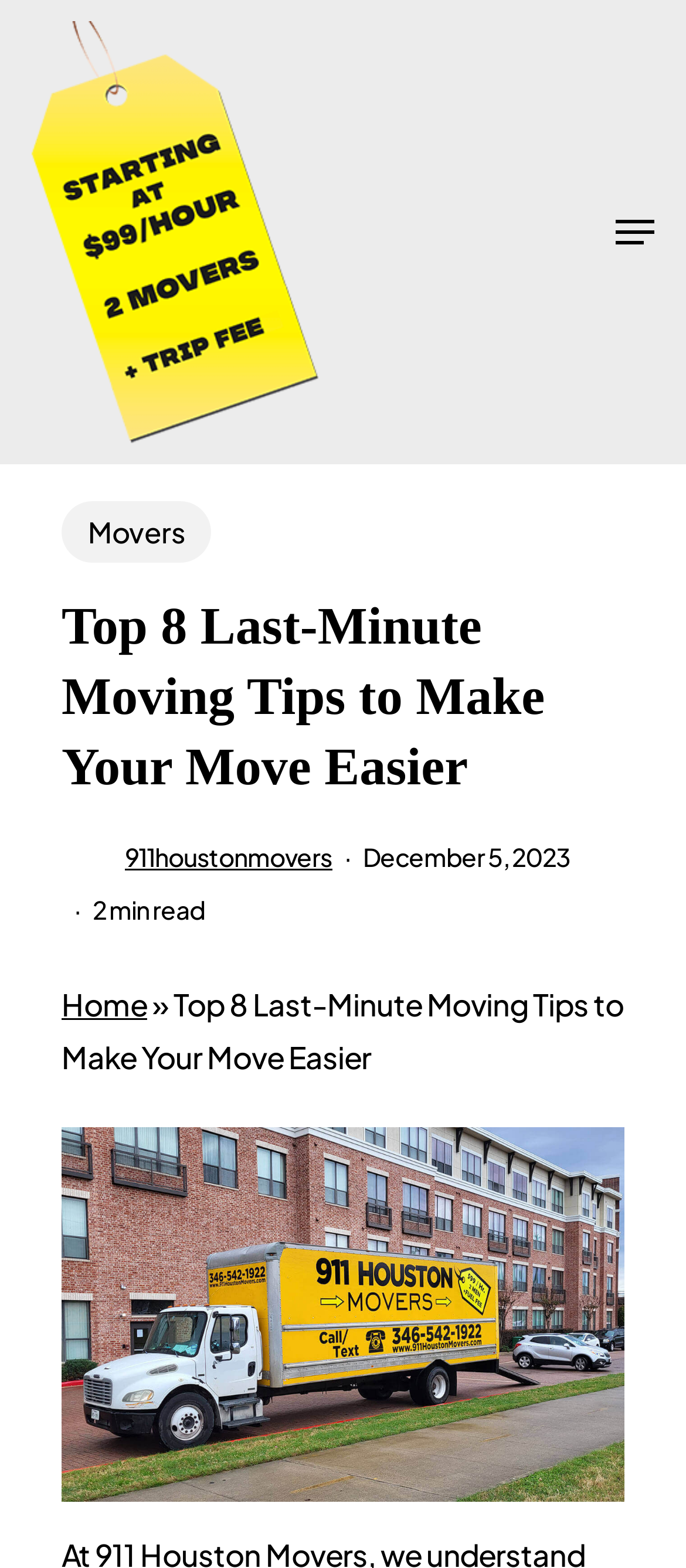Craft a detailed narrative of the webpage's structure and content.

The webpage is about last-minute moving tips, specifically offering 8 practical tips to make the move easier. At the top-left corner, there is a link to "911 Houston Movers" accompanied by an image with the same name. 

Below this, there is a navigation menu on the top-right corner, which is currently not expanded. 

On the left side, there are several links, including "Movers", "Home", and a separator symbol "»". 

The main content of the webpage is headed by a title "Top 8 Last-Minute Moving Tips to Make Your Move Easier" which is positioned below the navigation menu. 

To the right of the title, there is an image of "911houstonmovers" and a link with the same name. 

Below the title, there is a publication date "December 5, 2023" and a reading time "2 min read". 

The main article is divided into sections, with the first section having a title "Top 8 Last-Minute Moving Tips to Make Your Move Easier" and an image "Same Day Movers Houston" at the bottom.